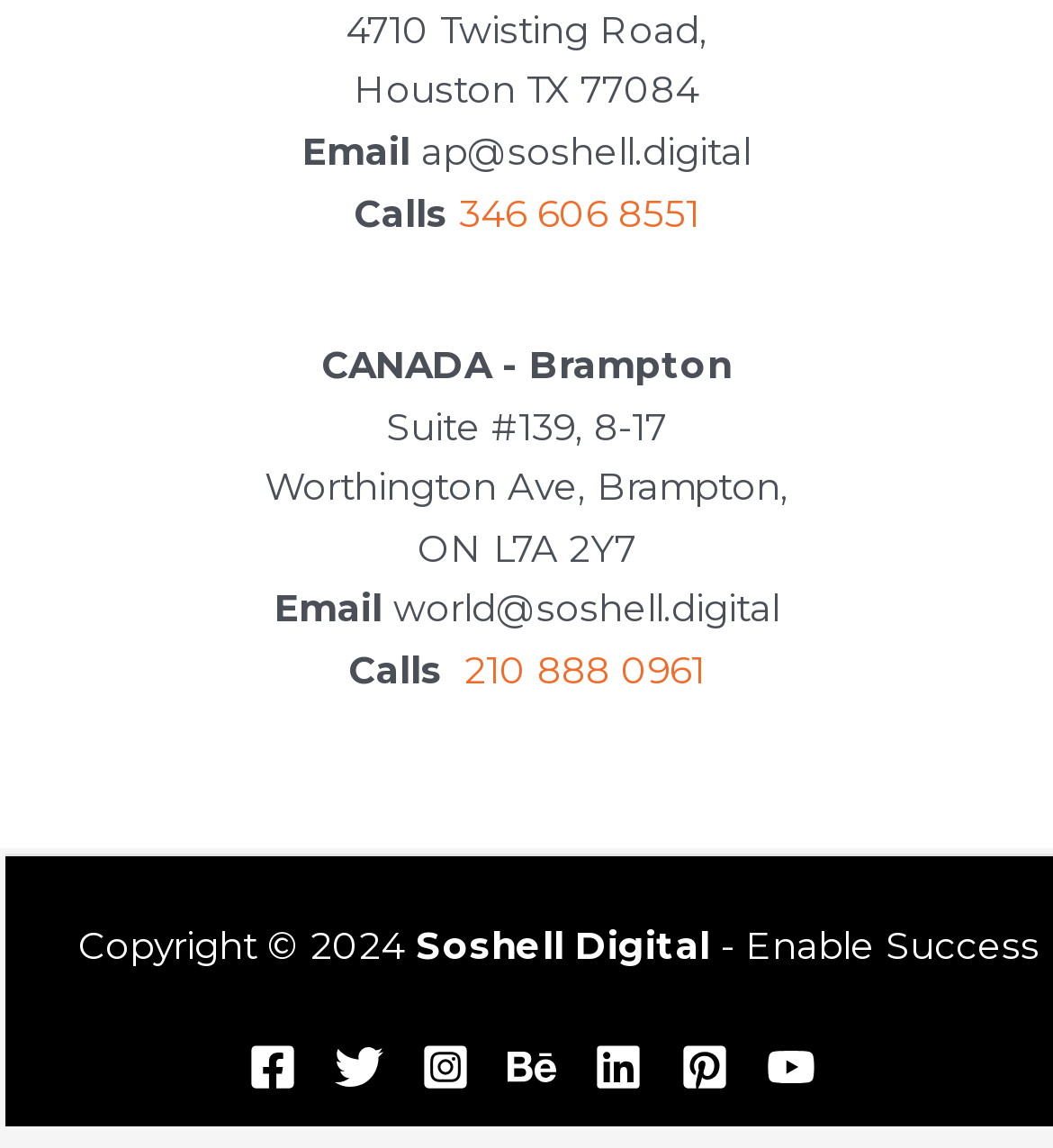Using a single word or phrase, answer the following question: 
What is the phone number for Canada?

210 888 0961